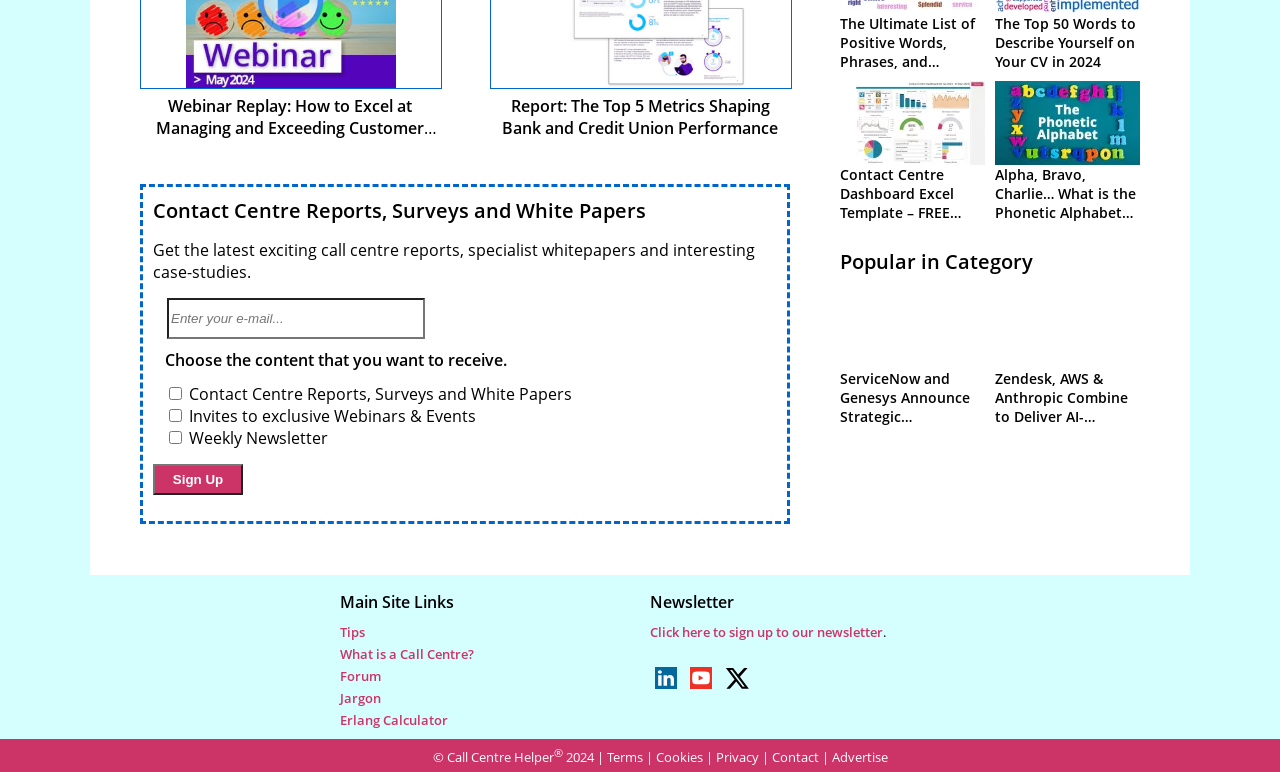Find the bounding box coordinates of the element you need to click on to perform this action: 'Get the latest call centre reports, specialist whitepapers and interesting case-studies'. The coordinates should be represented by four float values between 0 and 1, in the format [left, top, right, bottom].

[0.12, 0.255, 0.505, 0.29]